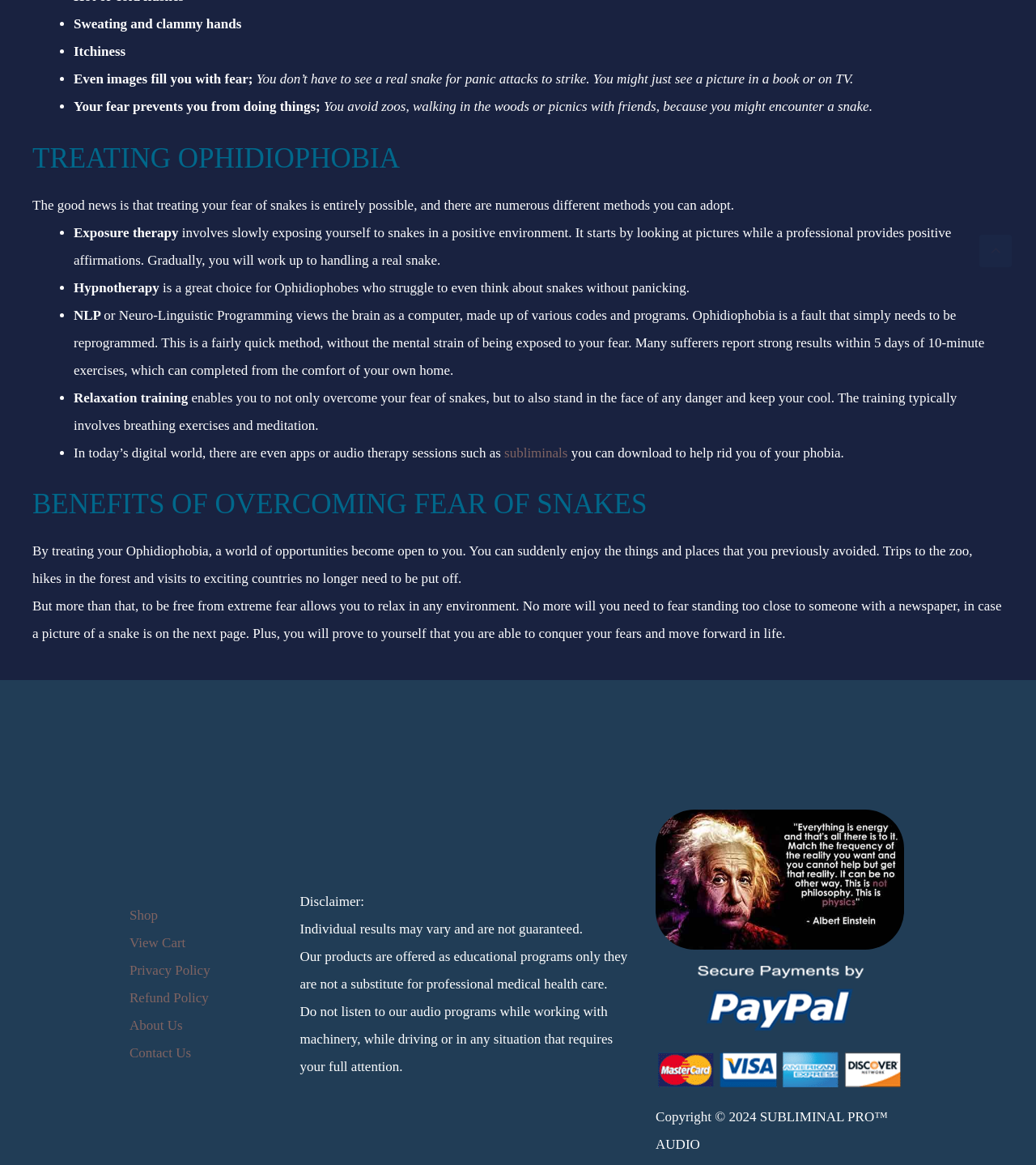Identify the bounding box coordinates of the region that should be clicked to execute the following instruction: "Click on 'Shop'".

[0.125, 0.779, 0.152, 0.792]